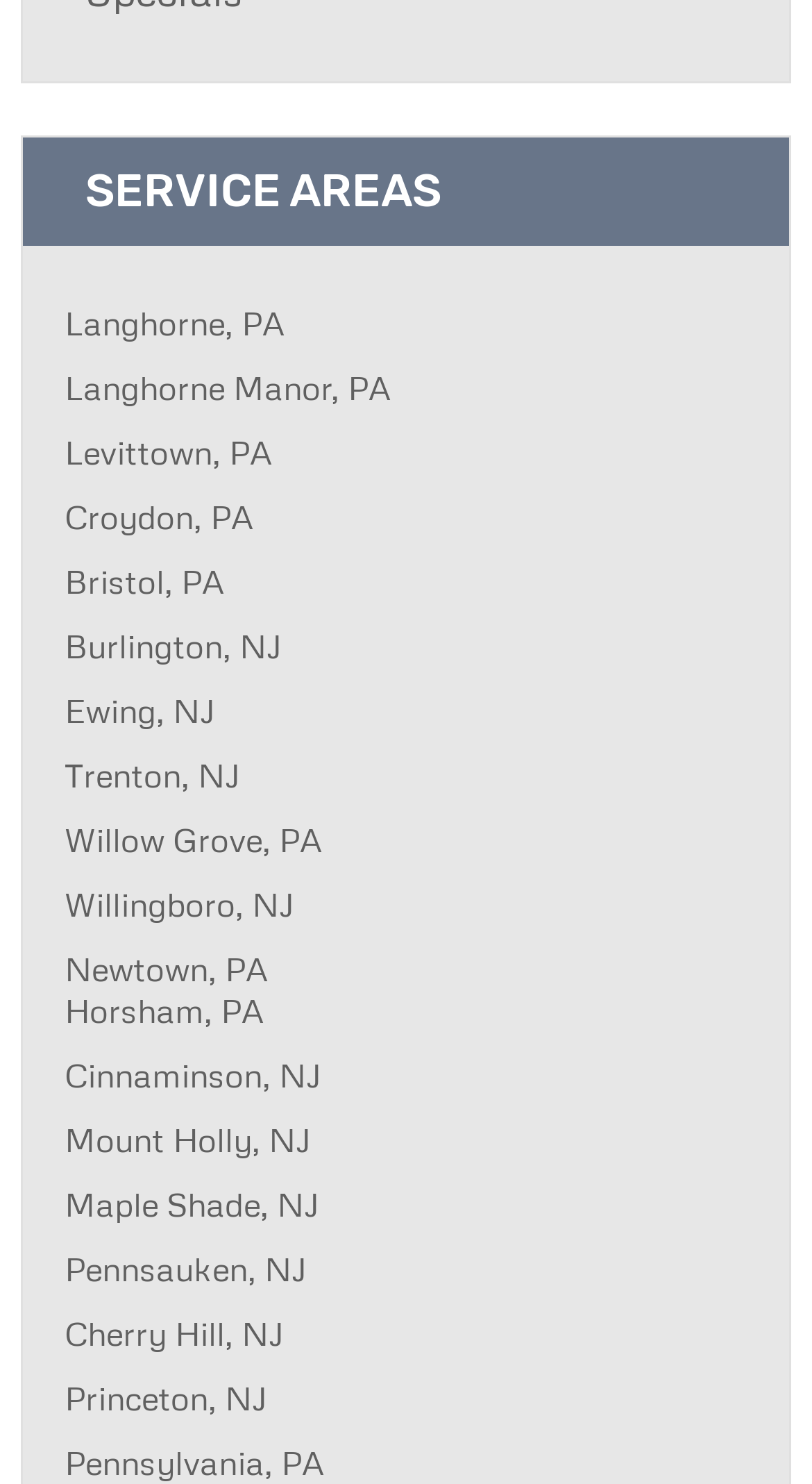From the screenshot, find the bounding box of the UI element matching this description: "Mount Holly, NJ". Supply the bounding box coordinates in the form [left, top, right, bottom], each a float between 0 and 1.

[0.067, 0.751, 0.933, 0.784]